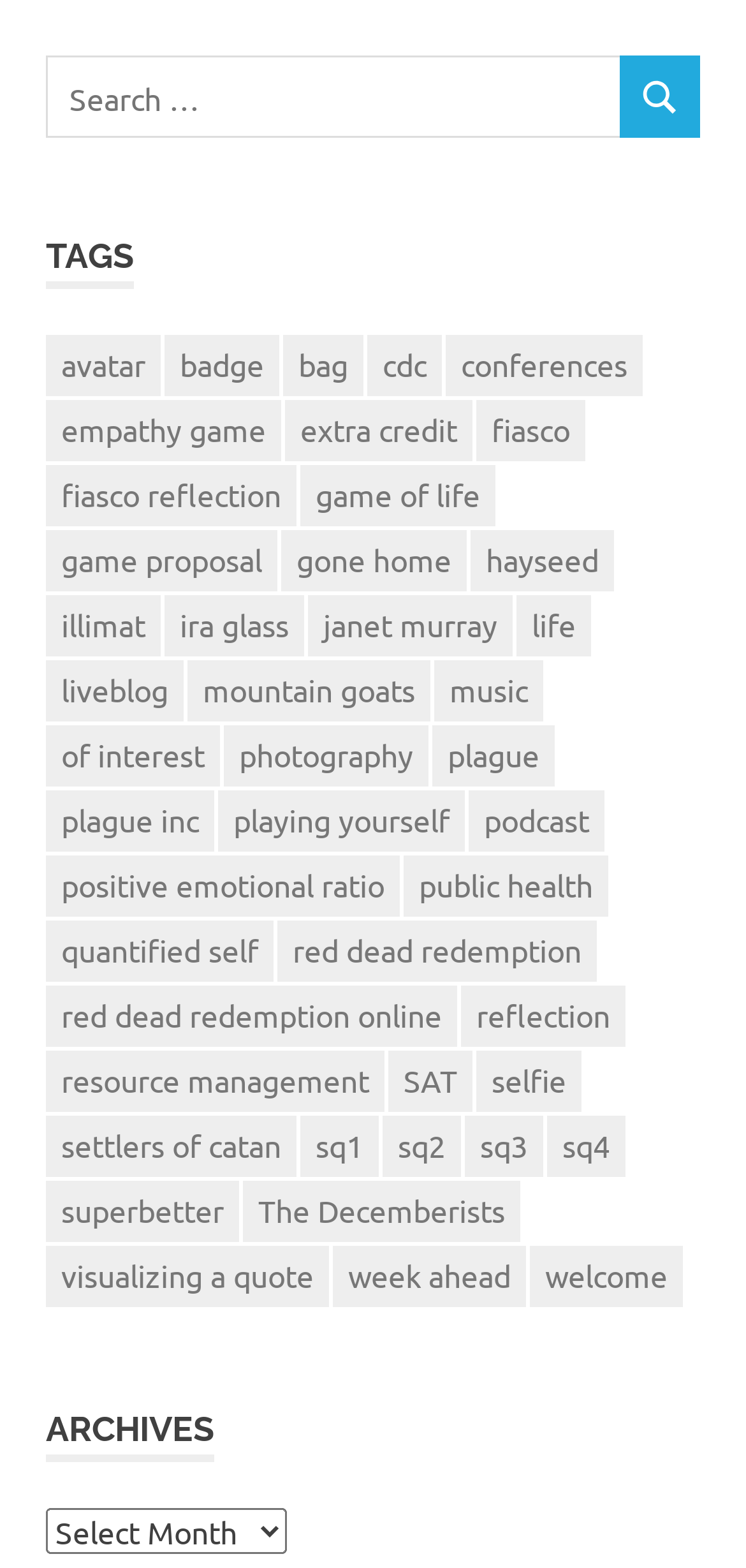By analyzing the image, answer the following question with a detailed response: What is the vertical position of the 'badge' link relative to the 'avatar' link?

The 'badge' link has a y1 coordinate of 0.213, which is greater than the y1 coordinate of 0.146 of the 'avatar' link, indicating that the 'badge' link is located below the 'avatar' link.